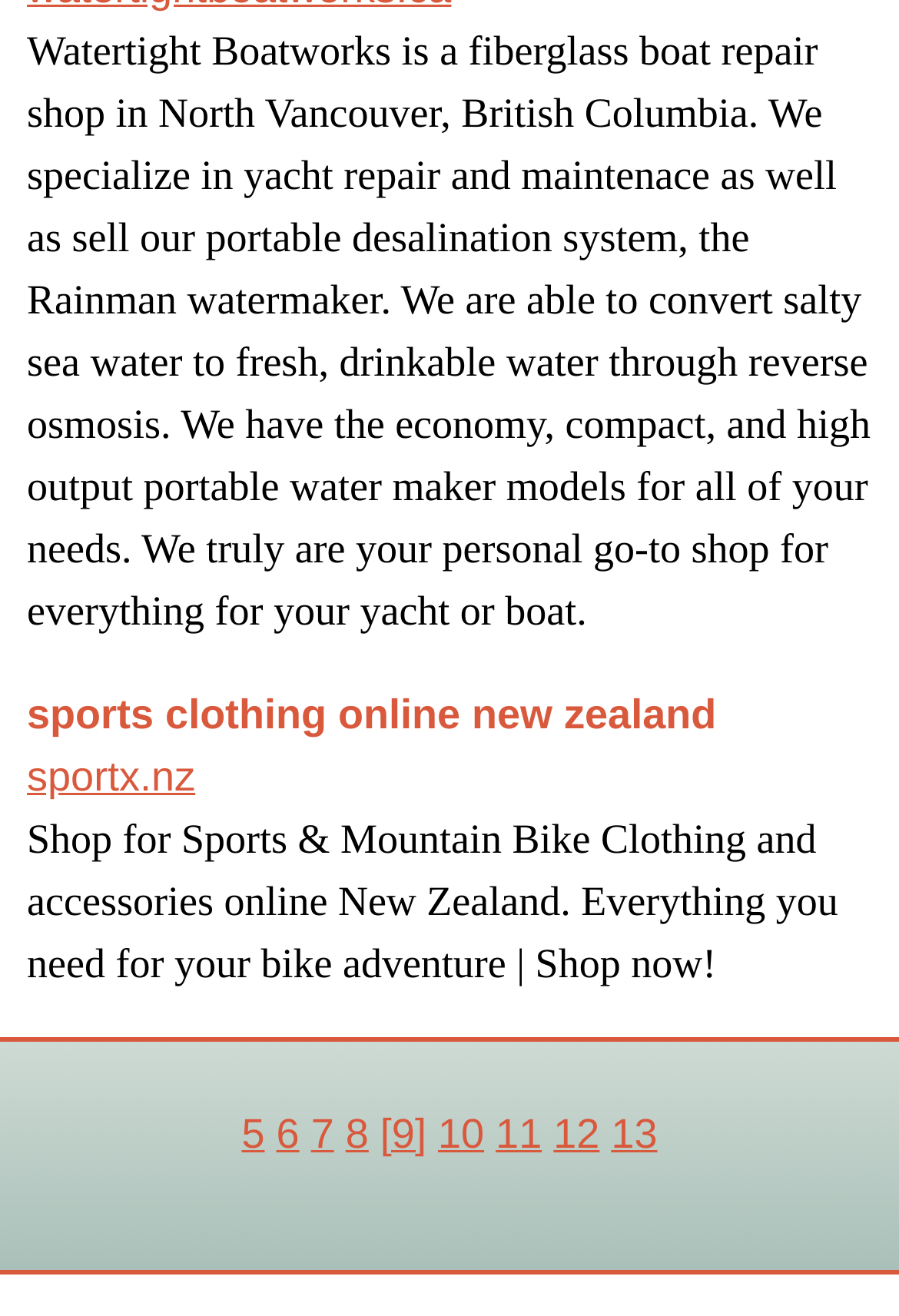Determine the bounding box coordinates for the region that must be clicked to execute the following instruction: "Read more about Watertight Boatworks".

[0.03, 0.02, 0.968, 0.481]